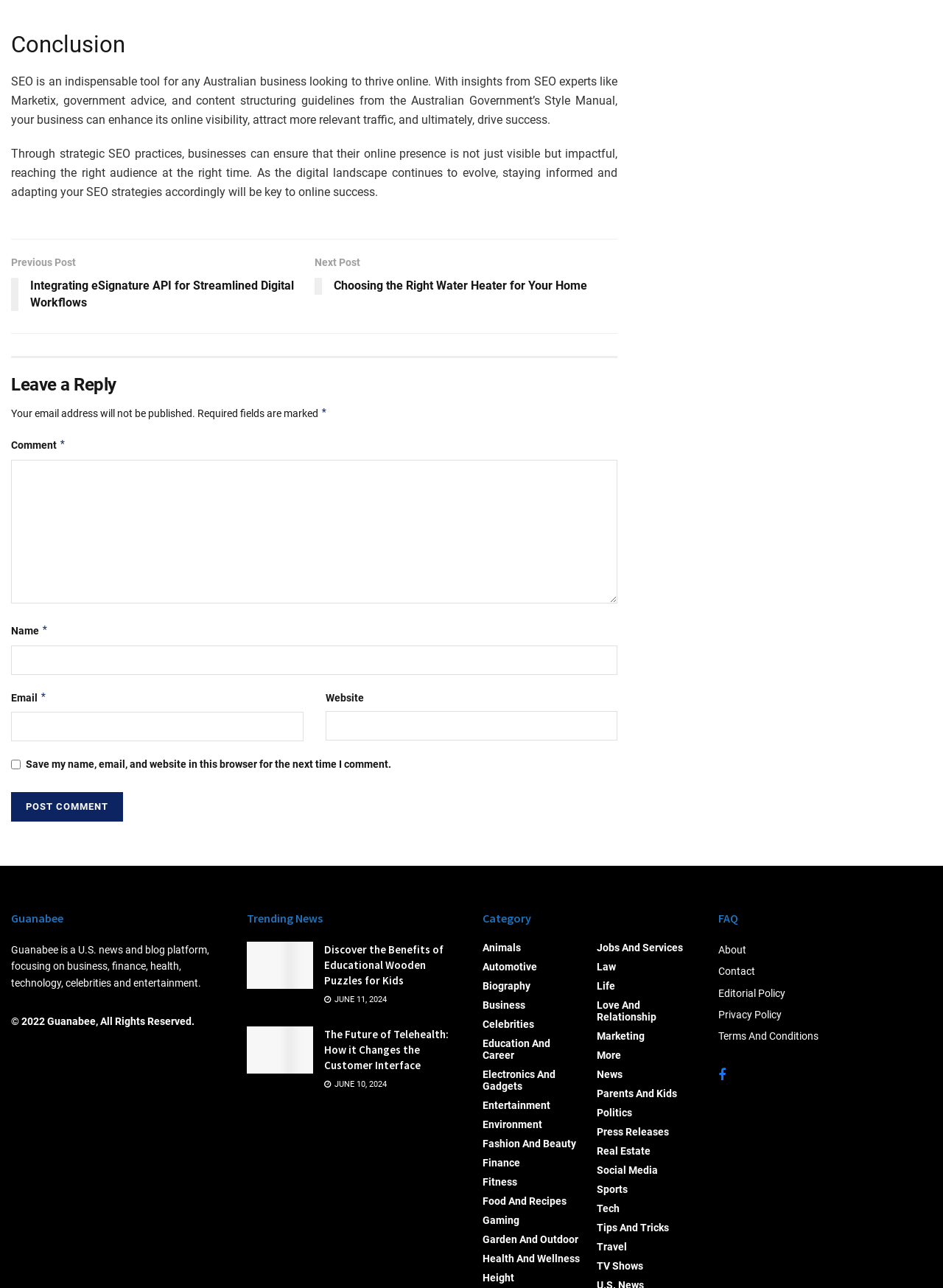What is the purpose of SEO practices?
Please answer using one word or phrase, based on the screenshot.

Enhance online visibility